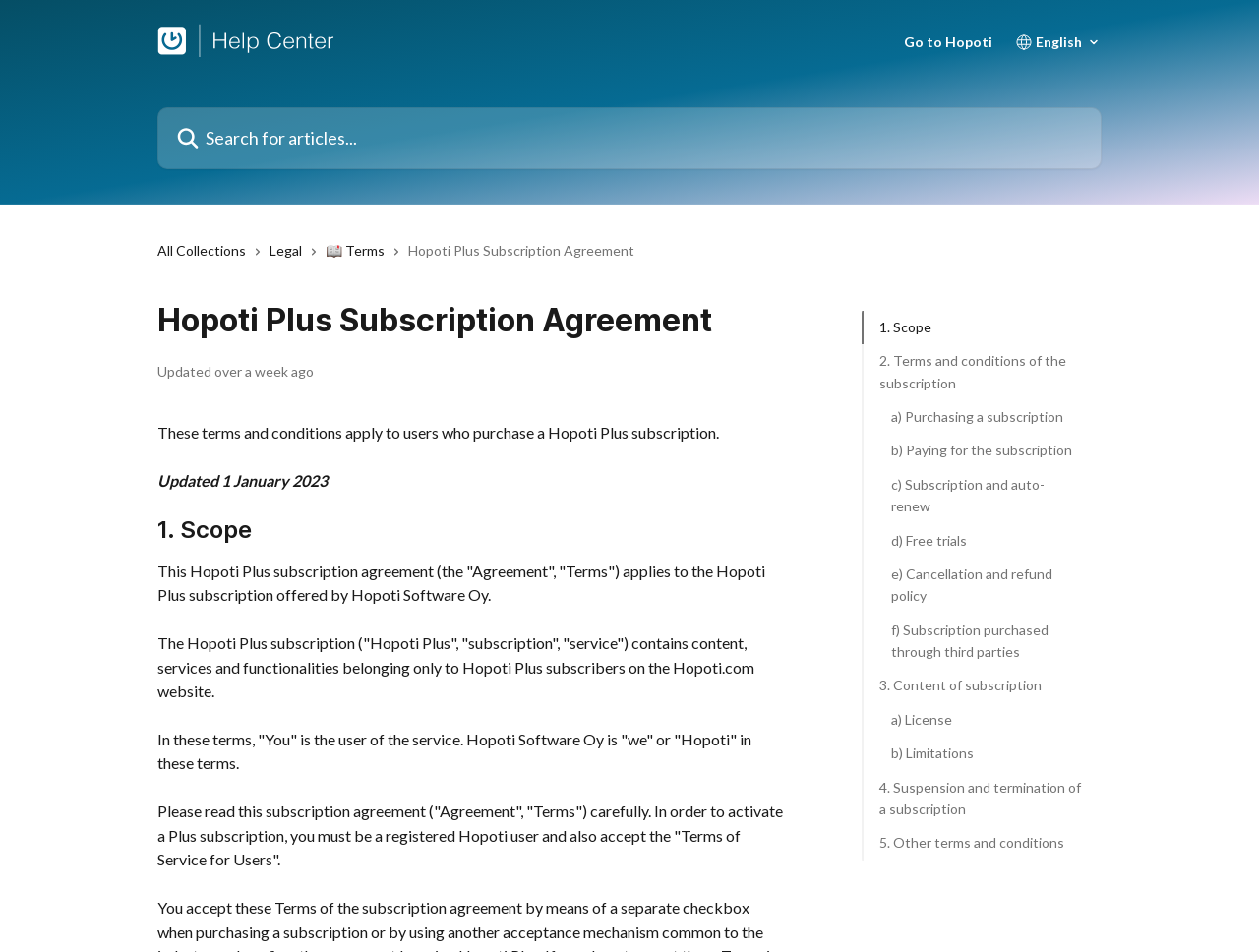Give a one-word or short phrase answer to the question: 
What is the role of 'You' in the terms and conditions?

User of the service